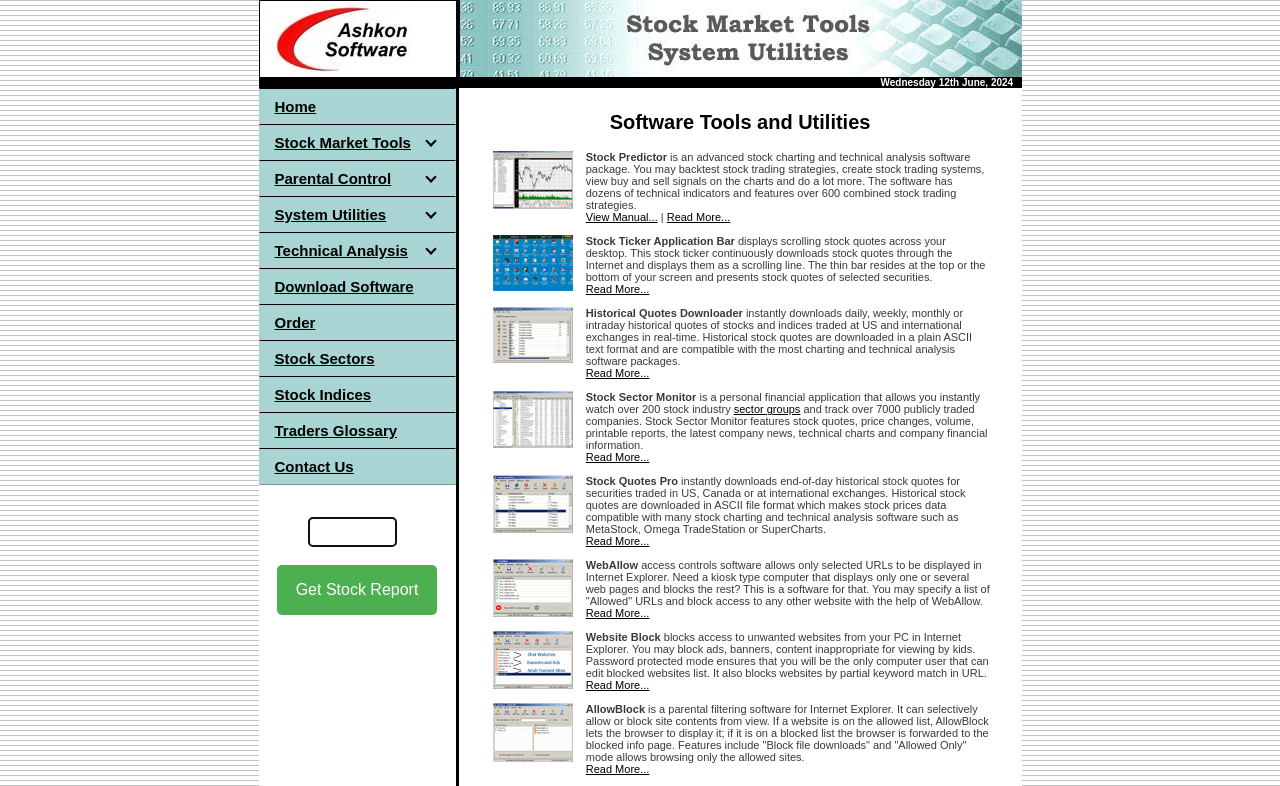What is the company name displayed on the top?
Look at the image and respond with a one-word or short phrase answer.

Ashkon Software LLC